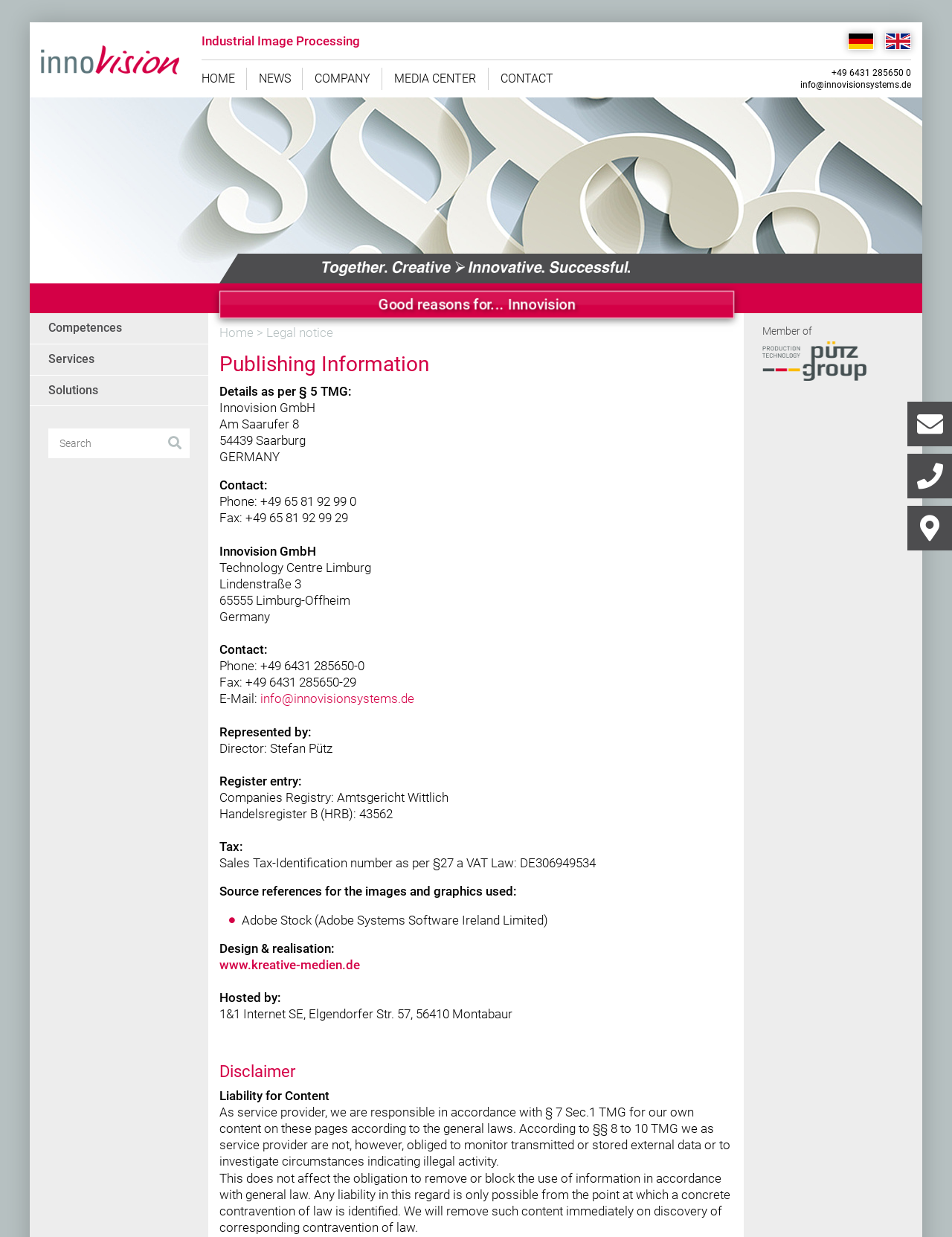What is the phone number?
Using the image as a reference, answer the question with a short word or phrase.

+49 6431 285650-0